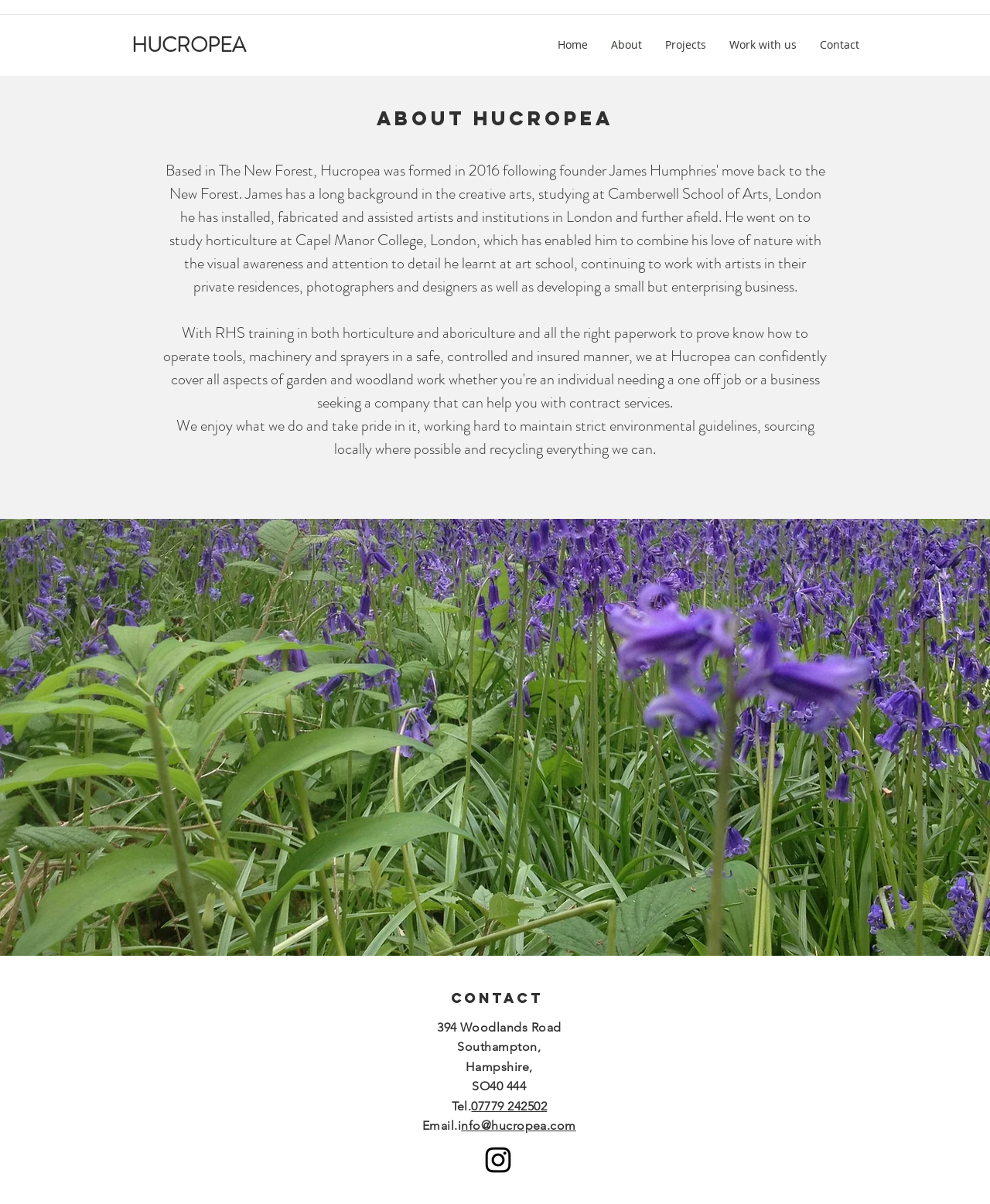Provide an in-depth caption for the elements present on the webpage.

The webpage is about Hucropea, a company providing garden services and woodland management in the New Forest and surrounding areas of Hampshire and Dorset. 

At the top of the page, there is a large heading "HUCROPEA" and a navigation menu with five links: "Home", "About", "Projects", "Work with us", and "Contact". 

Below the navigation menu, there is a main section with a heading "About Hucropea" followed by a paragraph of text describing the company's values and practices. 

On the bottom left of the page, there is a section with a heading "Contact" and the company's address, phone number, and email address. The address is divided into four lines, and the phone number and email address are clickable links. 

To the right of the contact information, there is a social media link to Hucropea's Instagram page, represented by an image.